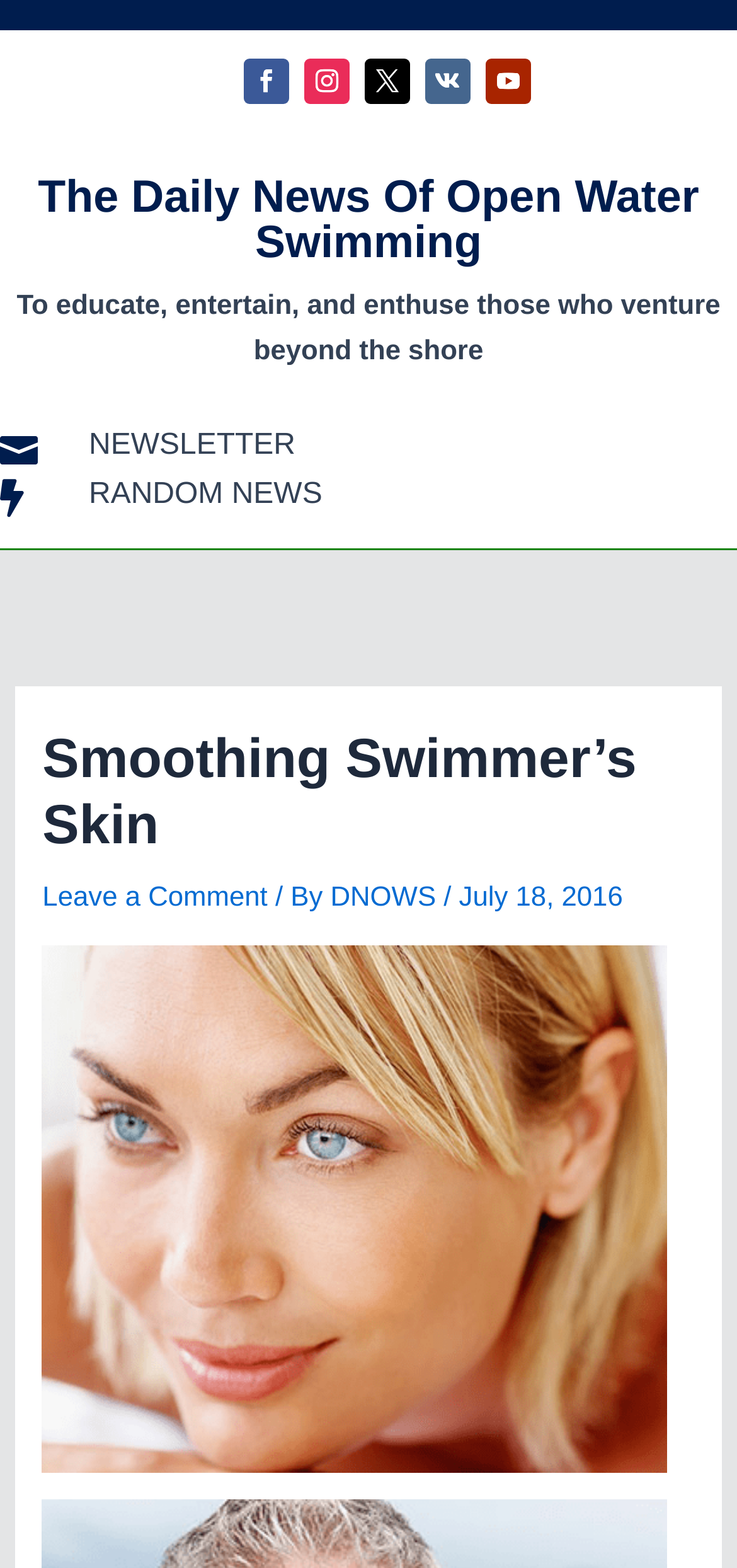Explain in detail what you observe on this webpage.

The webpage is about open water swimming news, with a focus on smoothing swimmers' skin. At the top, there are five social media links, represented by icons, aligned horizontally. Below these links, the title "The Daily News Of Open Water Swimming" is prominently displayed. 

A brief description of the website's purpose, "To educate, entertain, and enthuse those who venture beyond the shore", is placed below the title. 

The main content area is divided into two sections. The first section has a heading "NEWSLETTER" and contains an icon. The second section has a heading "RANDOM NEWS" and also contains an icon. 

Under the "RANDOM NEWS" section, there is a featured article titled "Smoothing Swimmer’s Skin". This article has a "Leave a Comment" link, an author credited as "DNOWS", and a publication date of "July 18, 2016". Below the article title, there is a large image that takes up most of the width of the page.